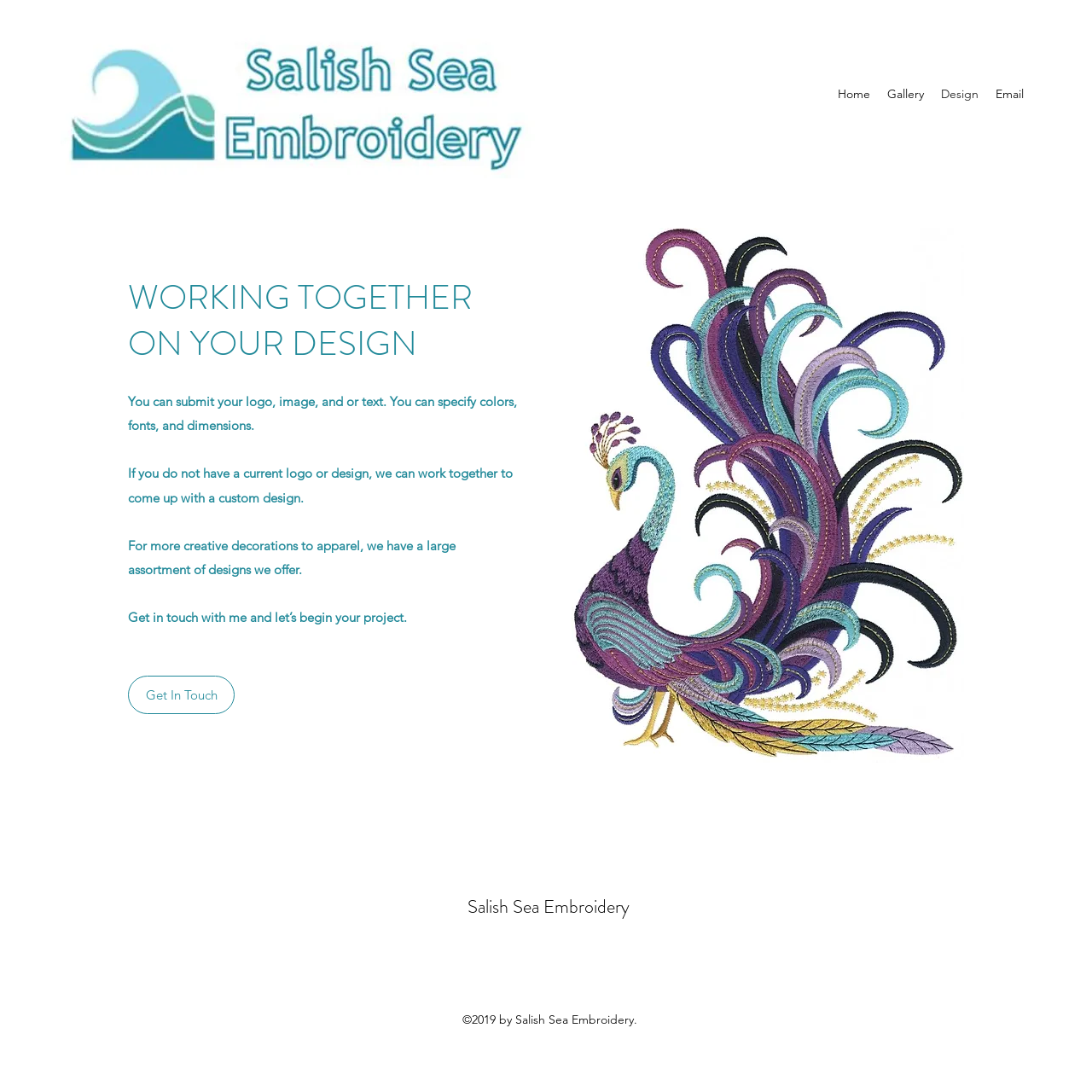Please identify the primary heading on the webpage and return its text.

WORKING TOGETHER ON YOUR DESIGN